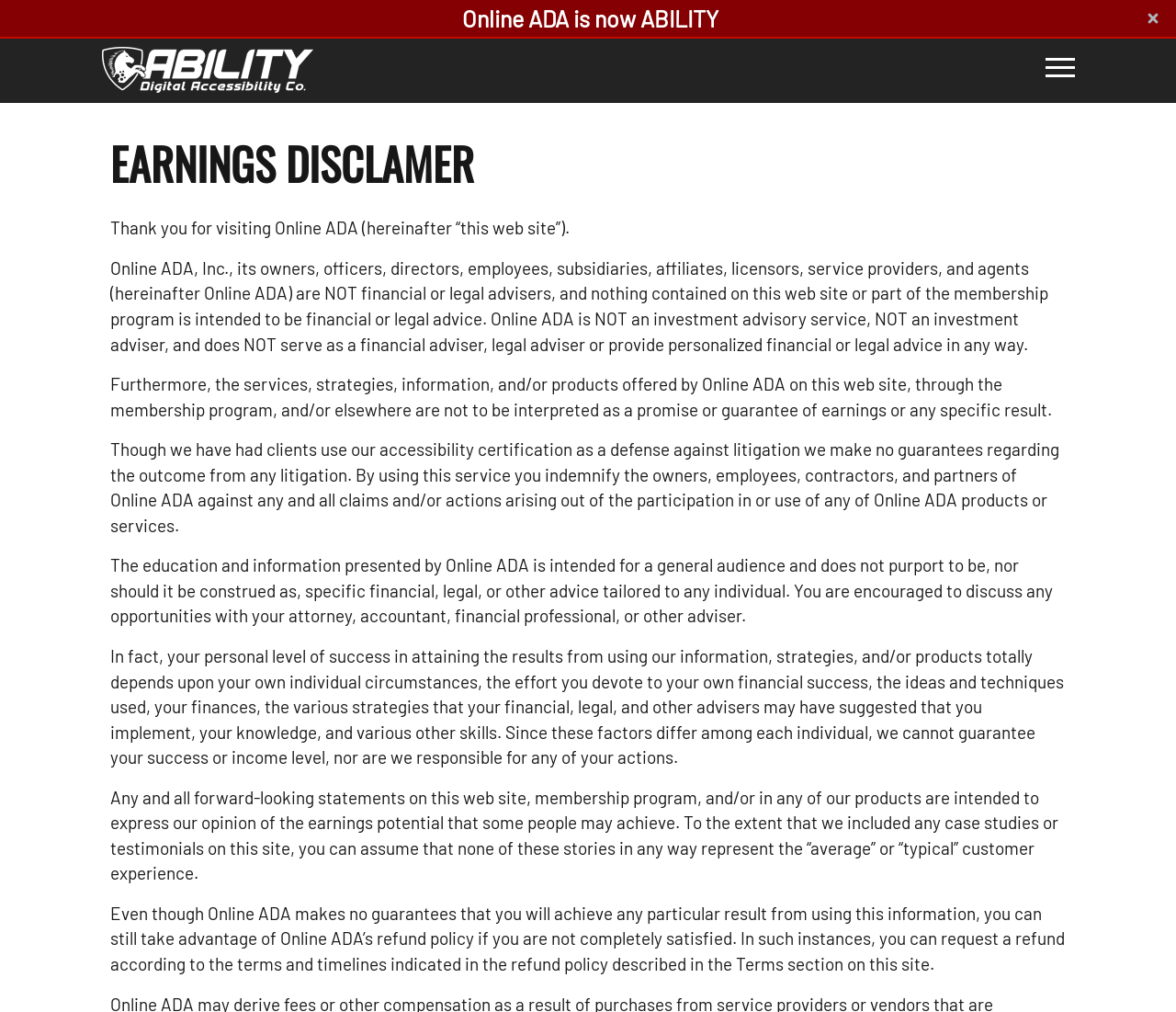Using the image as a reference, answer the following question in as much detail as possible:
What is the name of the website?

I determined the answer by looking at the text 'Online ADA is now ABILITY' which suggests that Online ADA is the name of the website.